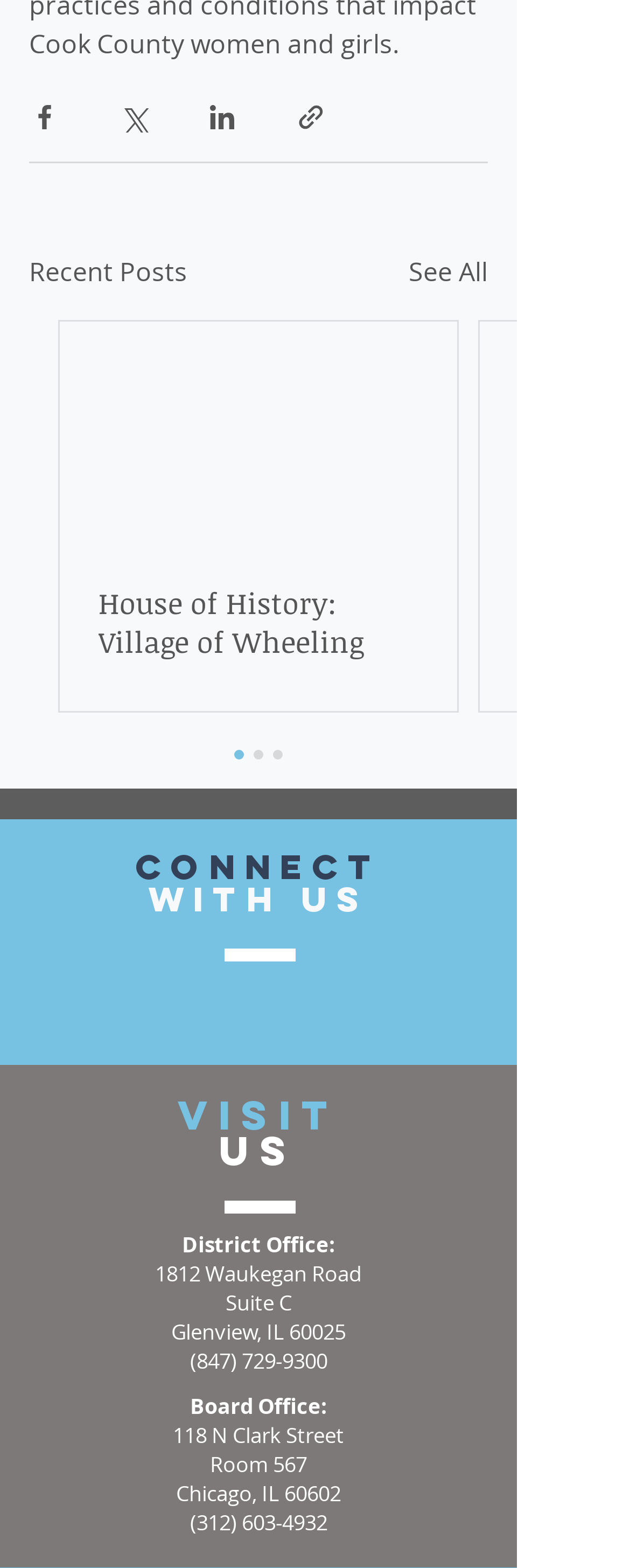How many social media links are there? Look at the image and give a one-word or short phrase answer.

4